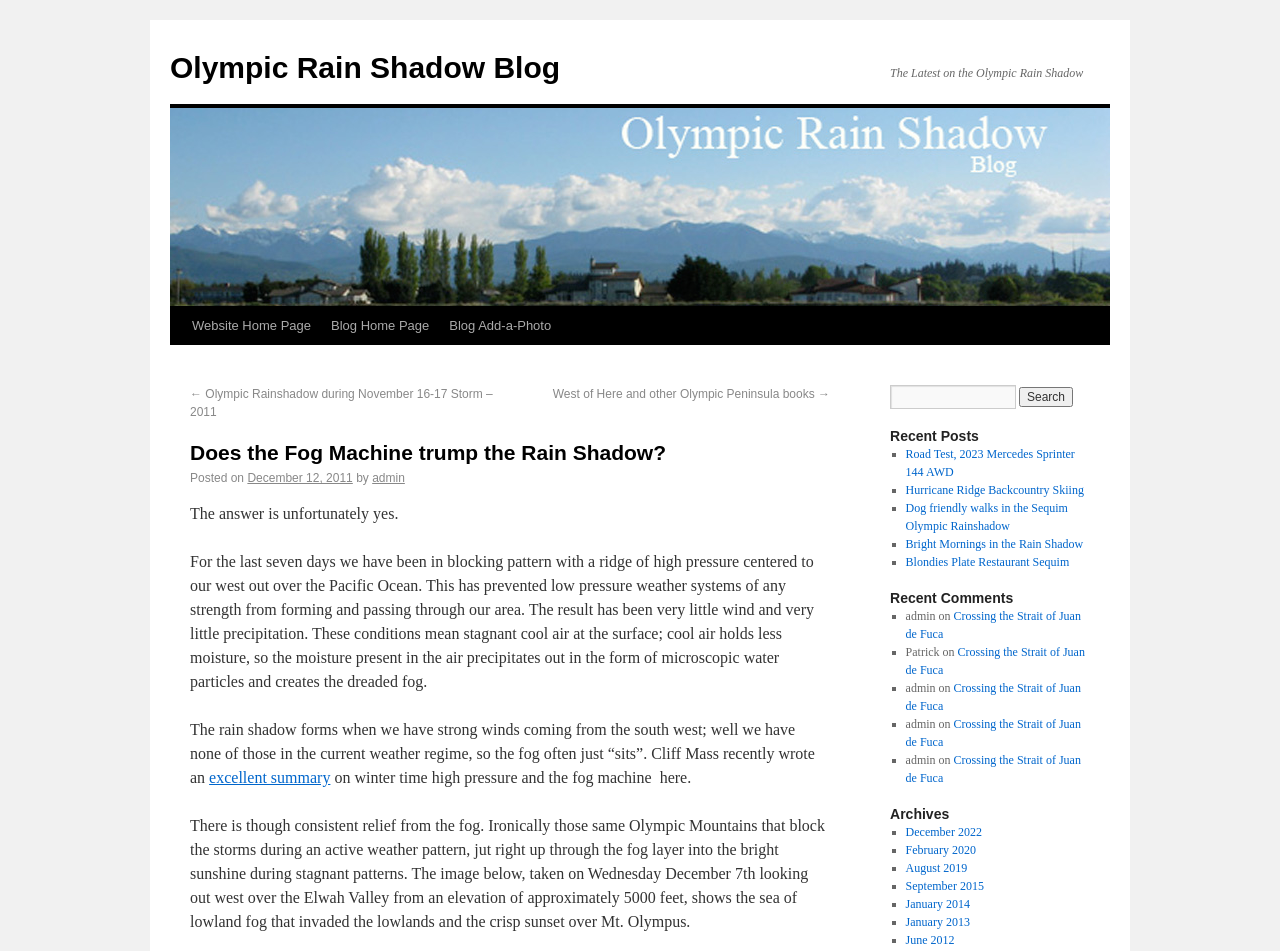Provide a comprehensive caption for the webpage.

This webpage is a blog post titled "Does the Fog Machine trump the Rain Shadow?" on the Olympic Rain Shadow Blog. At the top, there is a link to the blog's home page, followed by a heading that reads "The Latest on the Olympic Rain Shadow". Below this, there are three links to the website's home page, blog home page, and a page to add a photo.

The main content of the blog post starts with a heading that repeats the title of the post, followed by a paragraph of text that discusses the fog machine and rain shadow. The text is divided into several paragraphs, with links to other articles and a mention of Cliff Mass's summary on winter time high pressure and the fog machine.

There is an image described in the text, but it is not explicitly mentioned in the accessibility tree. The image is likely located below the text, as the description mentions "the image below".

On the right side of the page, there is a search bar with a button labeled "Search". Below this, there is a heading that reads "Recent Posts", followed by a list of five links to other blog posts, each marked with a bullet point.

Further down the page, there is a heading that reads "Recent Comments", followed by a list of five comments, each marked with a bullet point. Each comment includes the name of the commenter and a link to the article they commented on.

At the bottom of the page, there is a heading that reads "Archives", followed by a list of eight links to archived blog posts, each marked with a bullet point. The links are organized by month and year, with the most recent archives at the top.